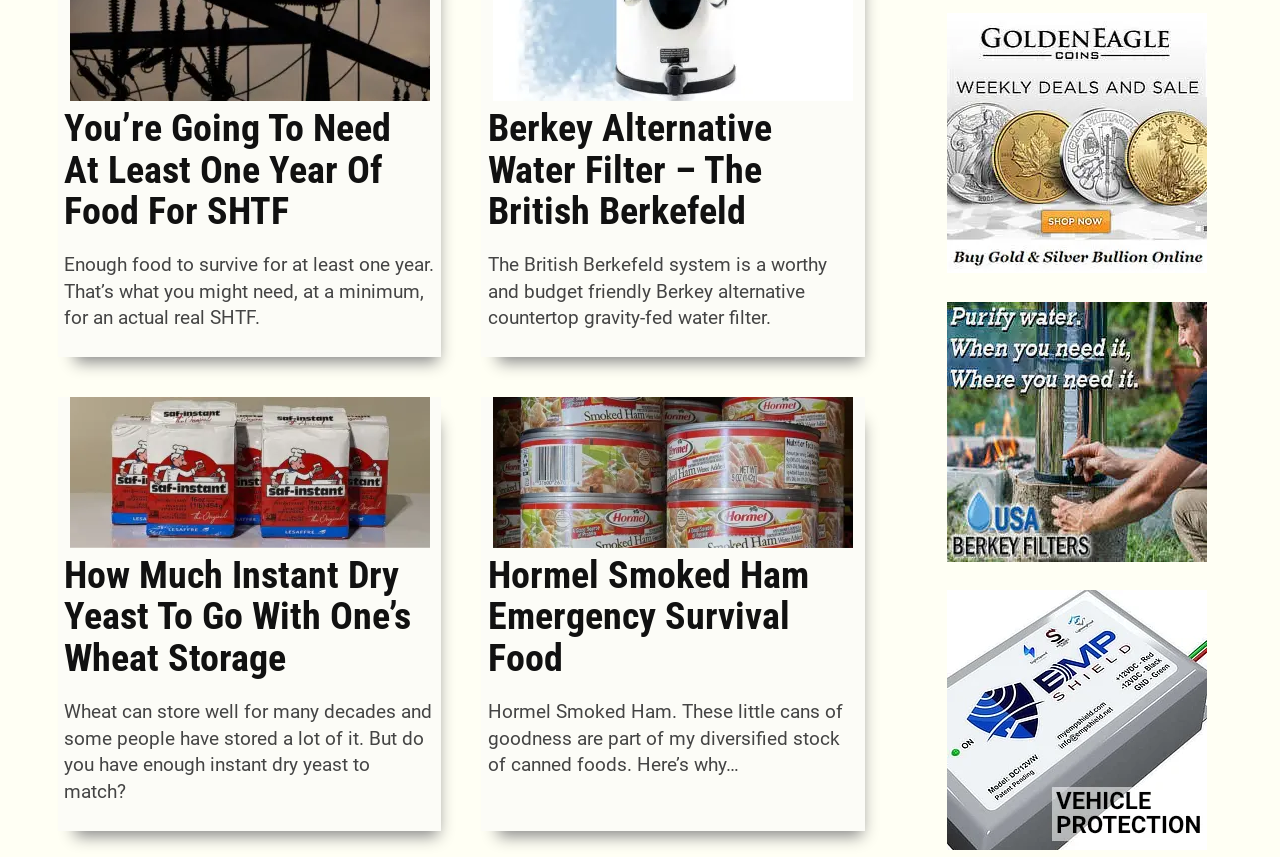Given the webpage screenshot, identify the bounding box of the UI element that matches this description: "alt="EMP Shield Vehicle Protection"".

[0.739, 0.688, 0.943, 0.992]